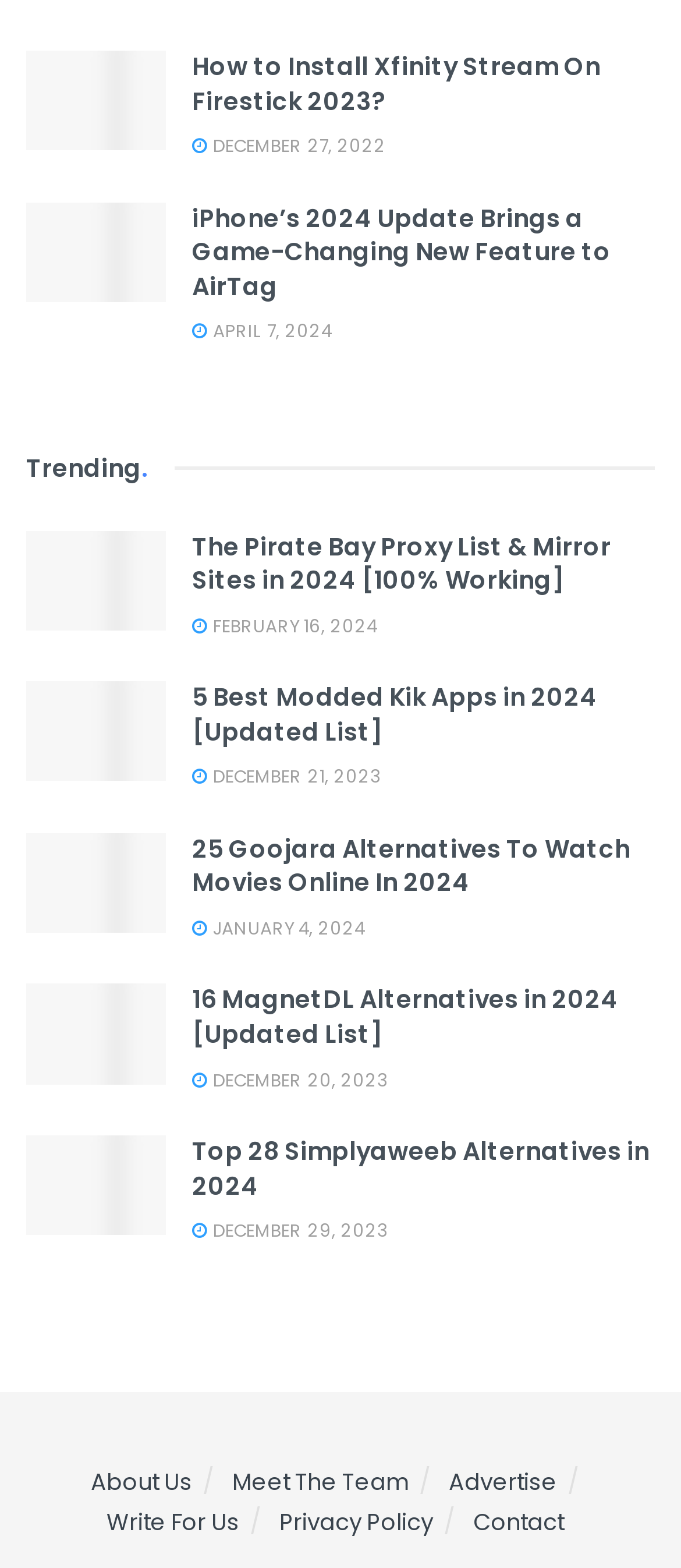Please identify the bounding box coordinates of the clickable region that I should interact with to perform the following instruction: "Learn about iPhone's 2024 Update". The coordinates should be expressed as four float numbers between 0 and 1, i.e., [left, top, right, bottom].

[0.038, 0.129, 0.244, 0.192]